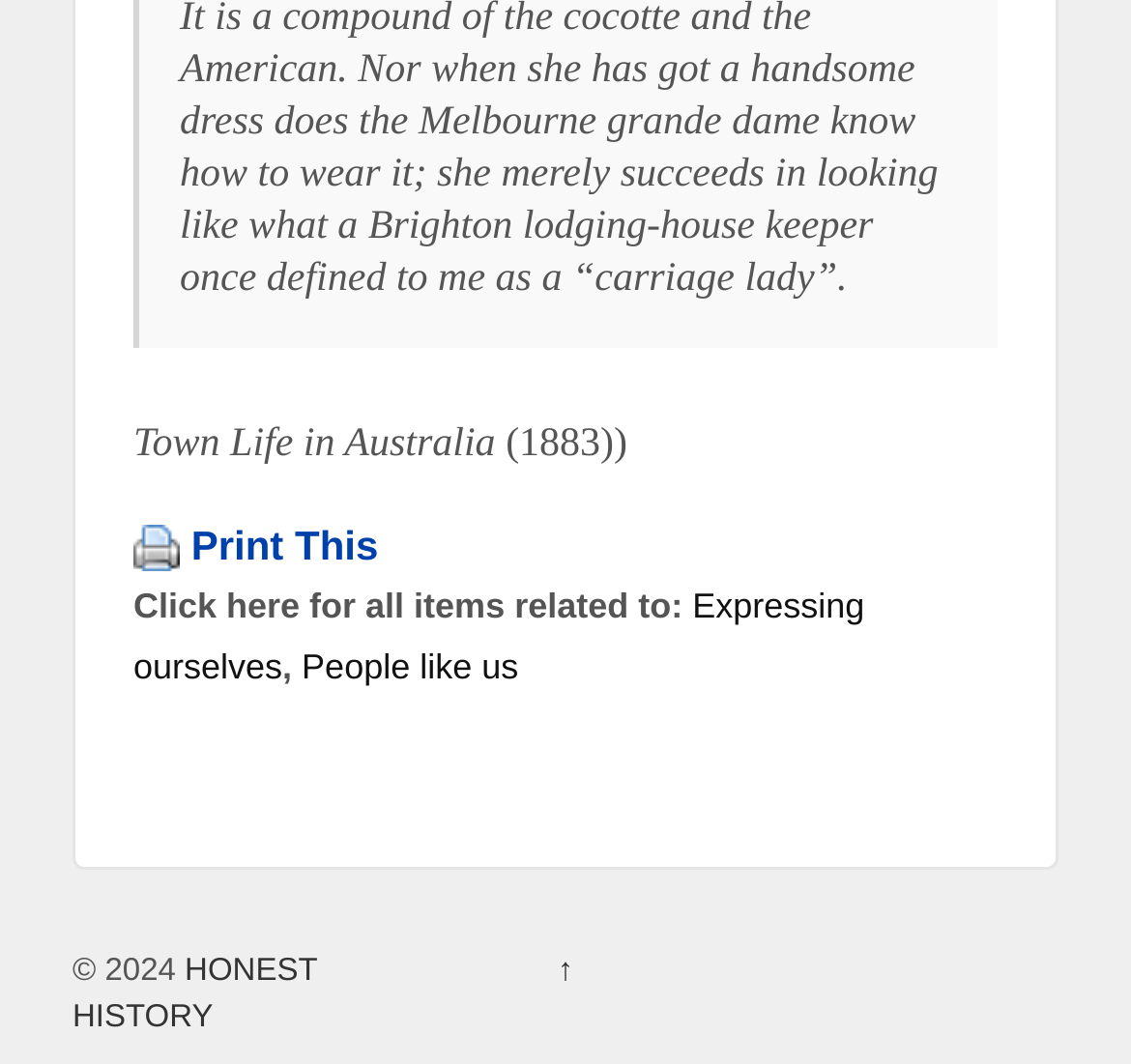Determine the bounding box for the HTML element described here: "↑". The coordinates should be given as [left, top, right, bottom] with each number being a float between 0 and 1.

[0.493, 0.896, 0.507, 0.929]